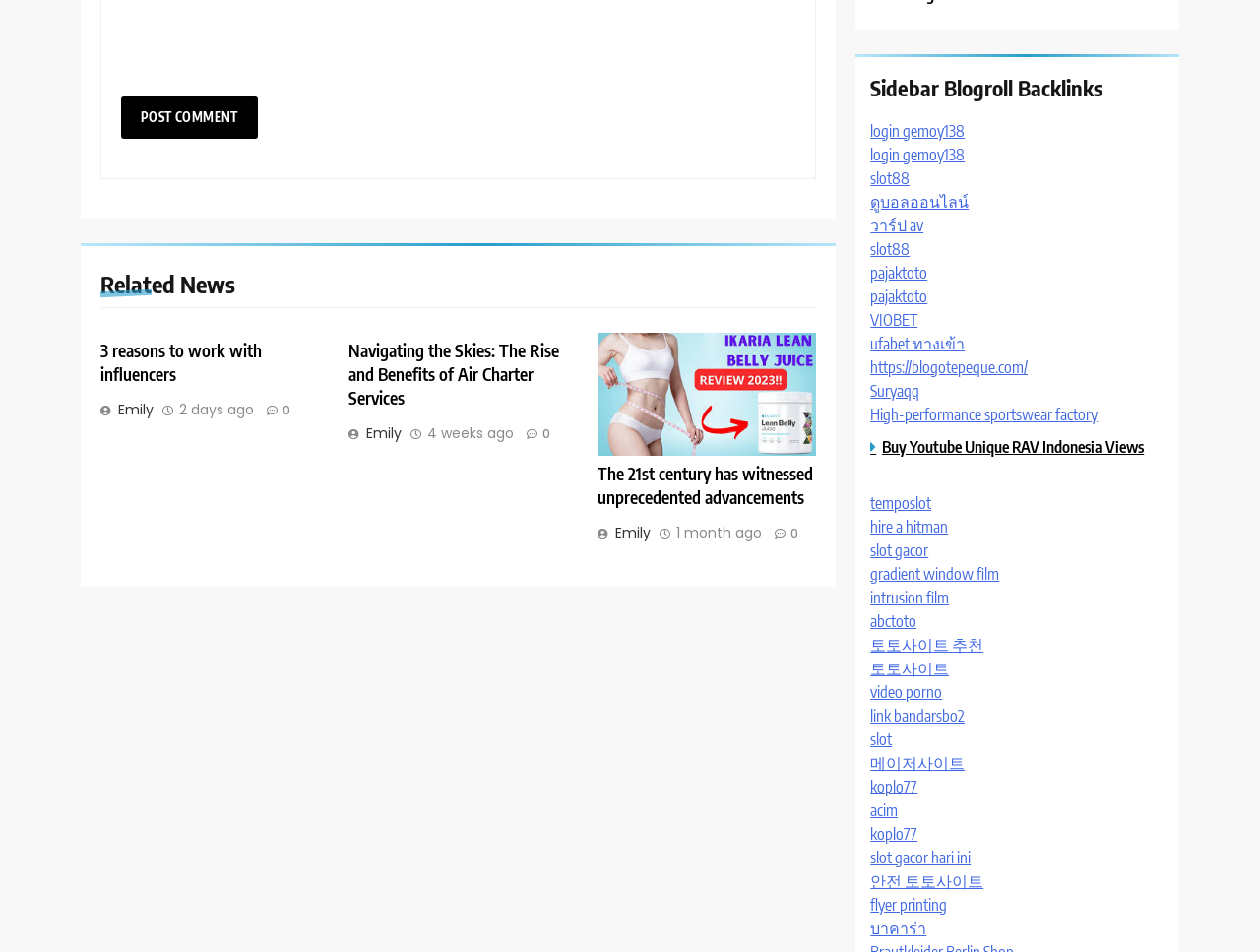What type of content is presented in the 'Related News' section?
Examine the screenshot and reply with a single word or phrase.

News articles